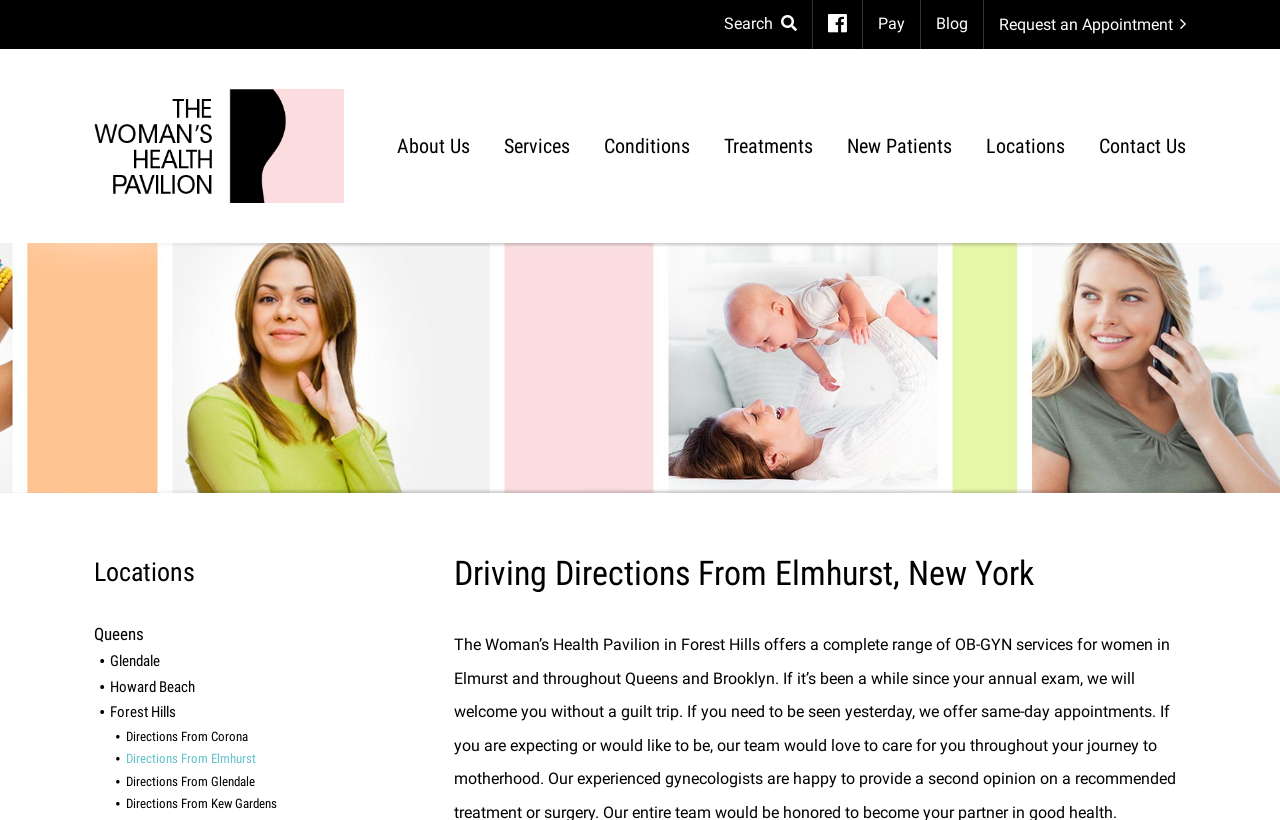Respond to the question below with a single word or phrase:
What is the purpose of the 'Directions' links?

To get directions to the health pavilion